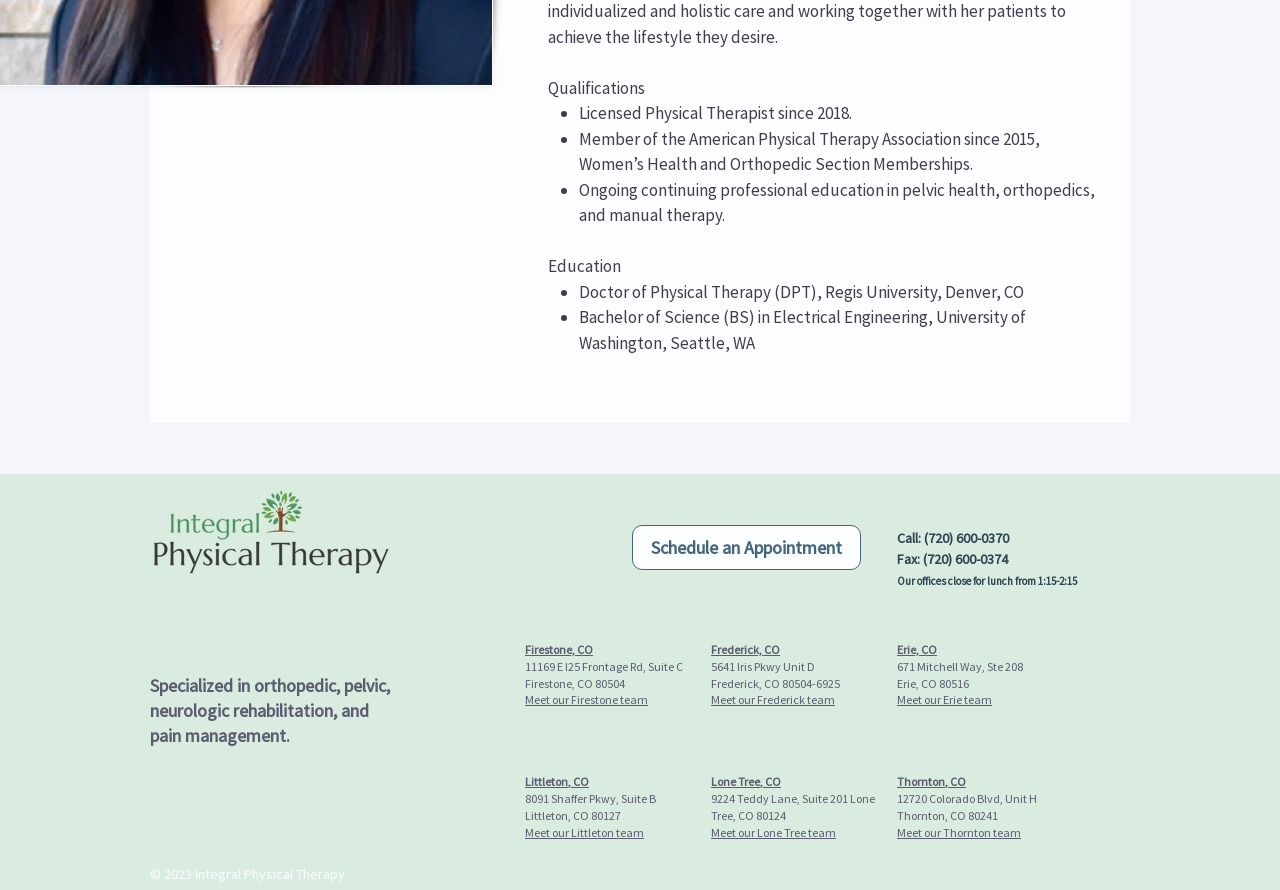Identify and provide the bounding box coordinates of the UI element described: "Meet our Littleton team". The coordinates should be formatted as [left, top, right, bottom], with each number being a float between 0 and 1.

[0.41, 0.926, 0.503, 0.943]